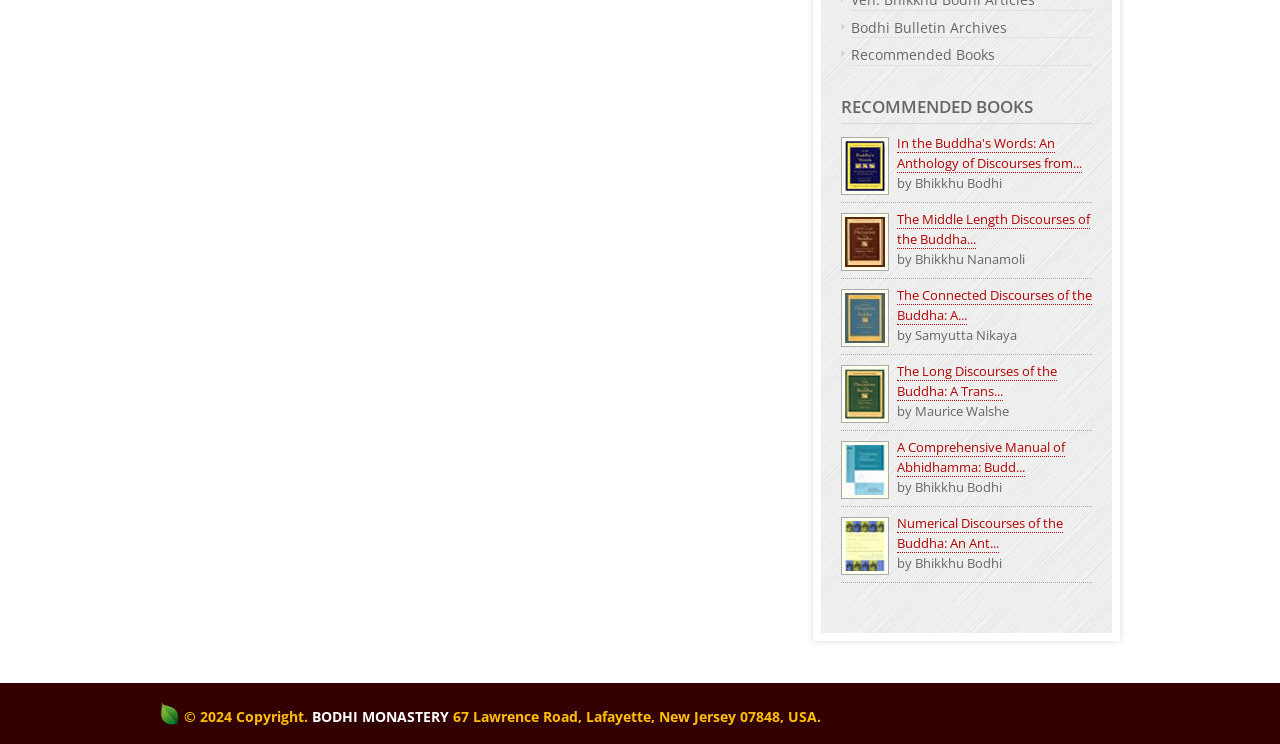Can you find the bounding box coordinates for the UI element given this description: "Bodhi Bulletin Archives"? Provide the coordinates as four float numbers between 0 and 1: [left, top, right, bottom].

[0.665, 0.024, 0.853, 0.052]